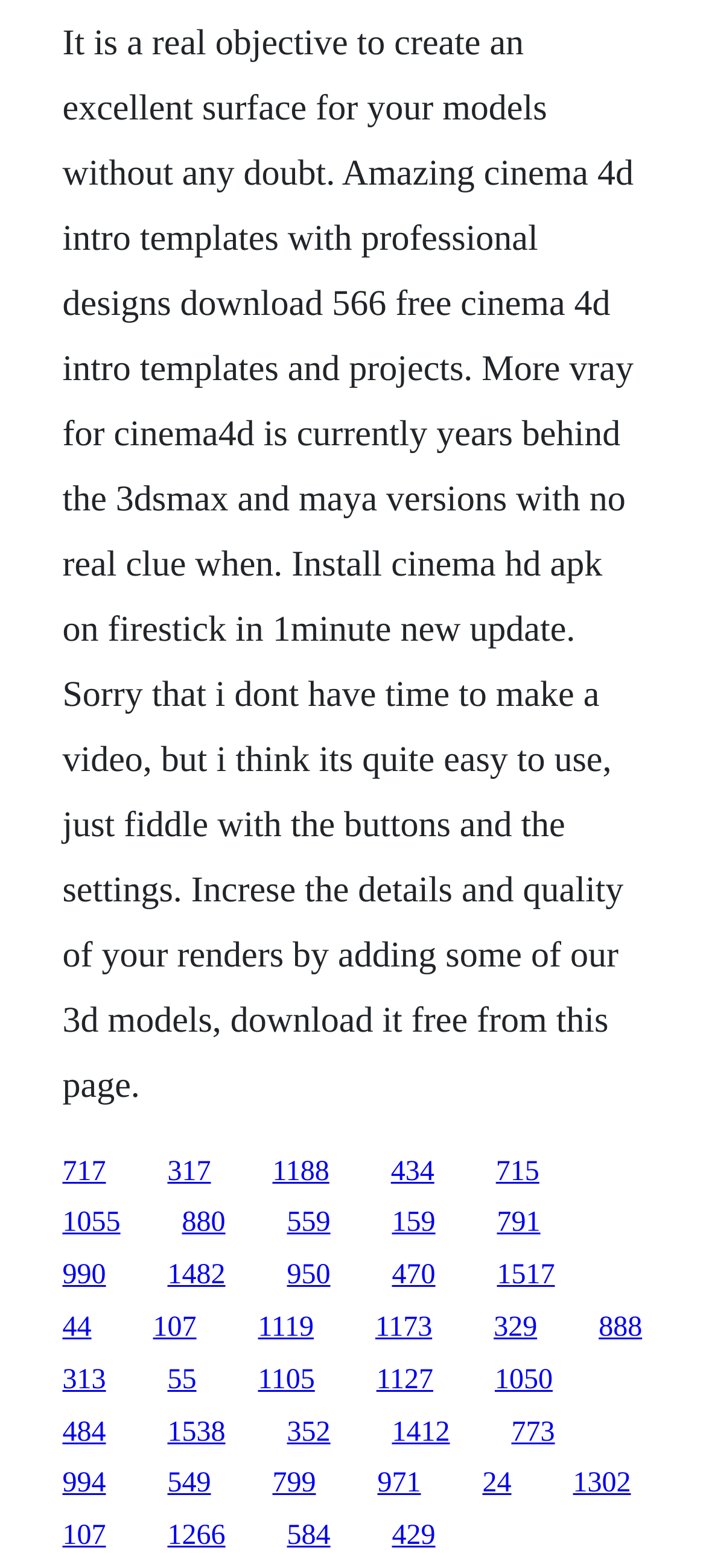Is the webpage related to 3D modeling?
Refer to the image and give a detailed response to the question.

The mention of Cinema 4D, V-Ray, and 3D models in the StaticText element suggests that the webpage is related to 3D modeling.